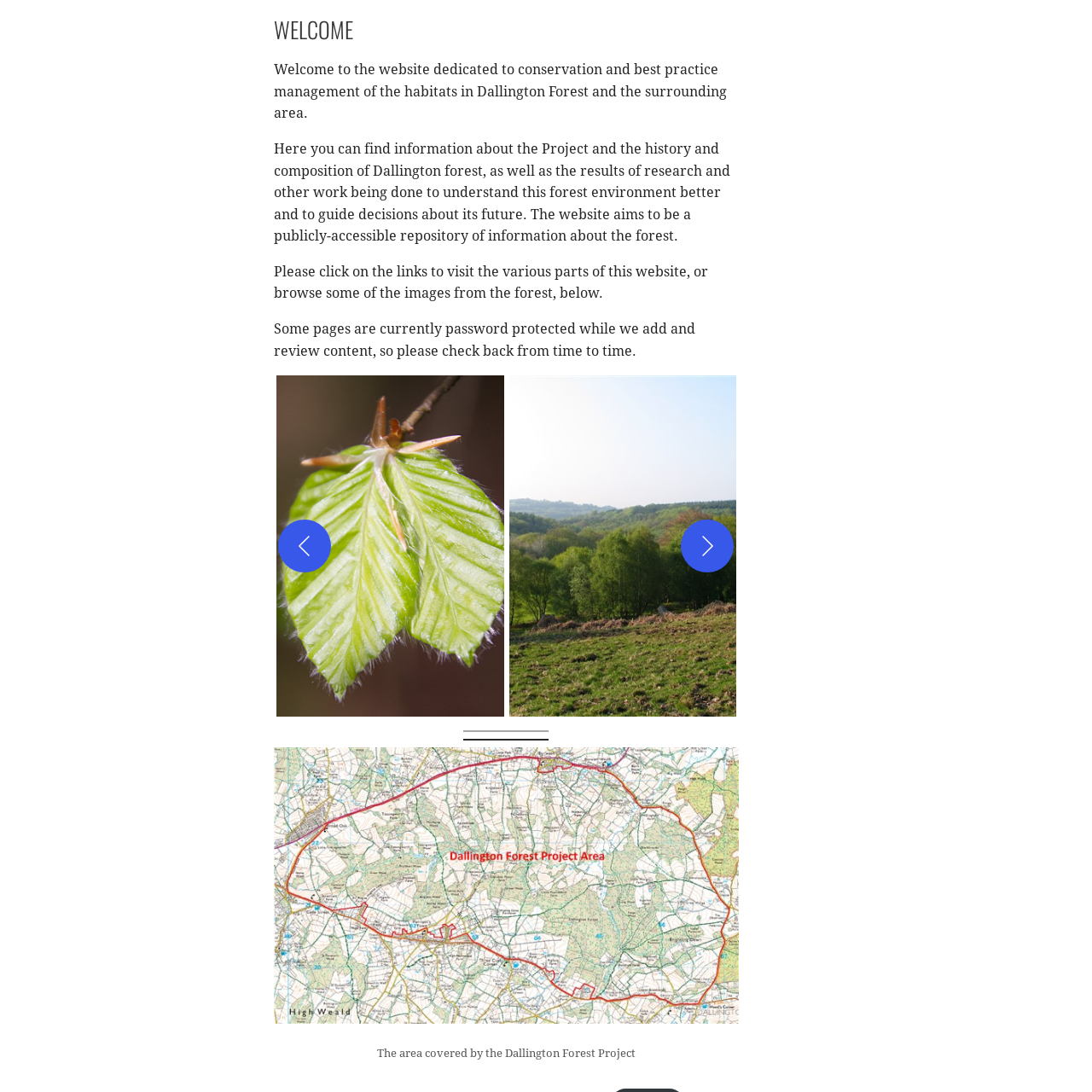Concentrate on the image bordered by the red line and give a one-word or short phrase answer to the following question:
What is the focus of the research on the website?

Forest environment